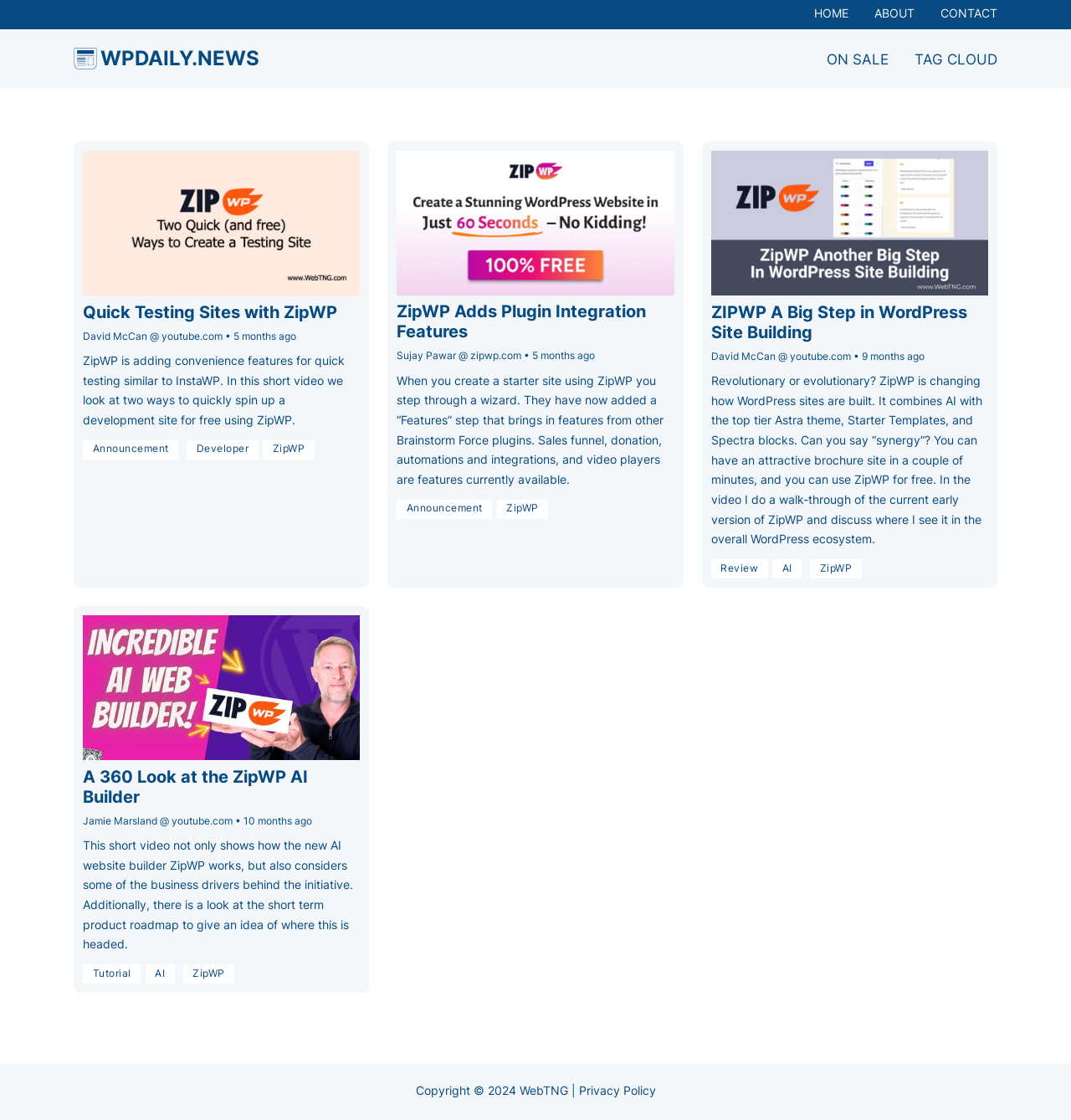Given the webpage screenshot, identify the bounding box of the UI element that matches this description: "AI".

[0.721, 0.499, 0.749, 0.516]